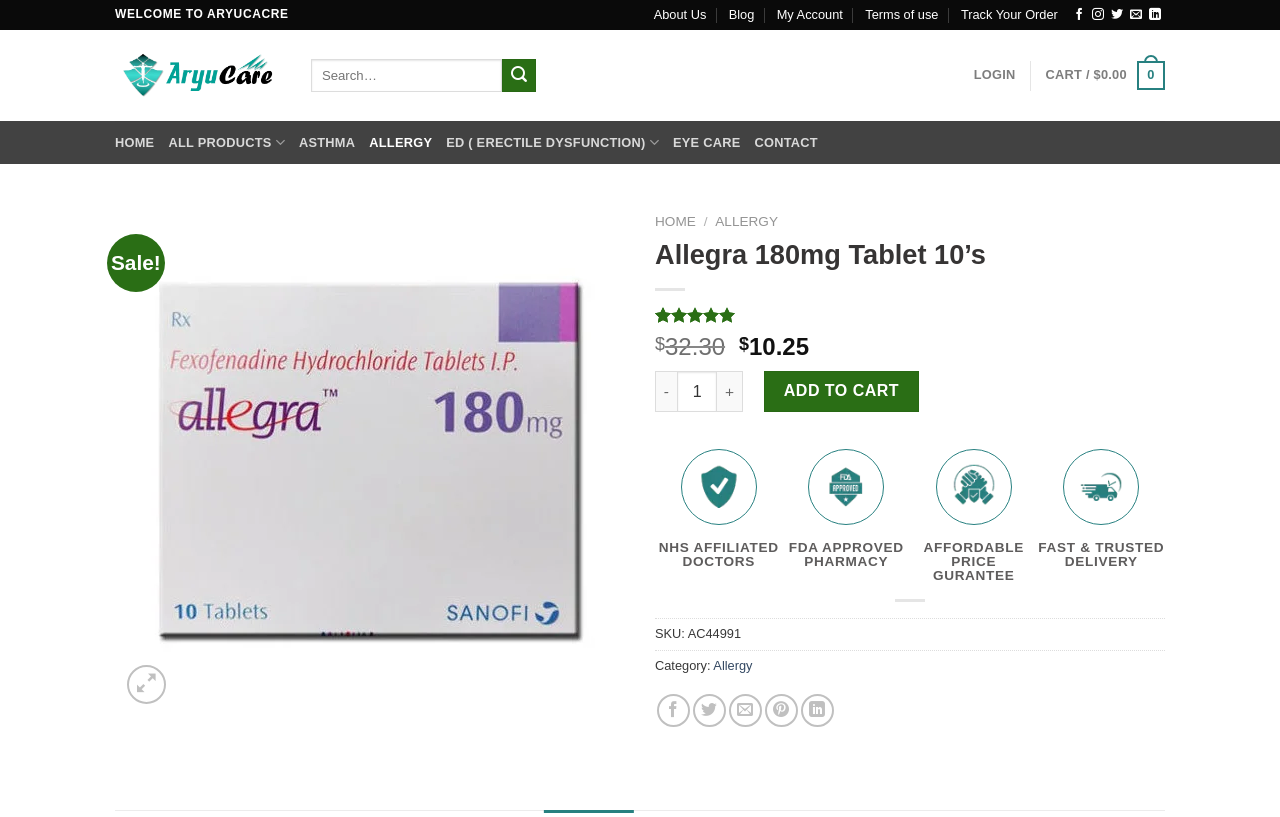What is the rating of the tablet?
Look at the image and respond to the question as thoroughly as possible.

The rating of the tablet can be found in the text 'Rated 5.00 out of 5' which is located below the heading 'Allegra 180mg Tablet 10’s' and is accompanied by a star rating image.